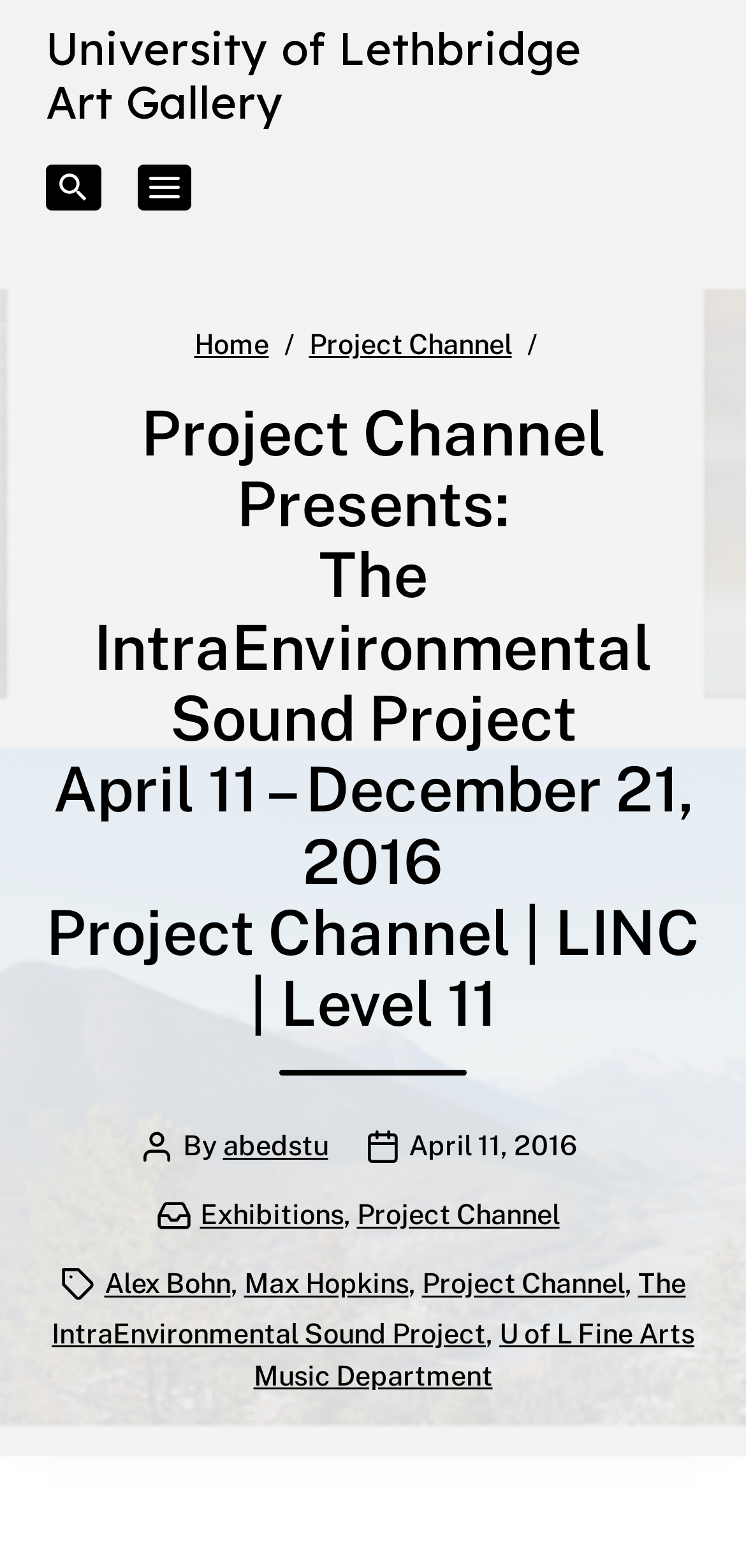Locate the bounding box for the described UI element: "Project Channel". Ensure the coordinates are four float numbers between 0 and 1, formatted as [left, top, right, bottom].

[0.478, 0.764, 0.75, 0.784]